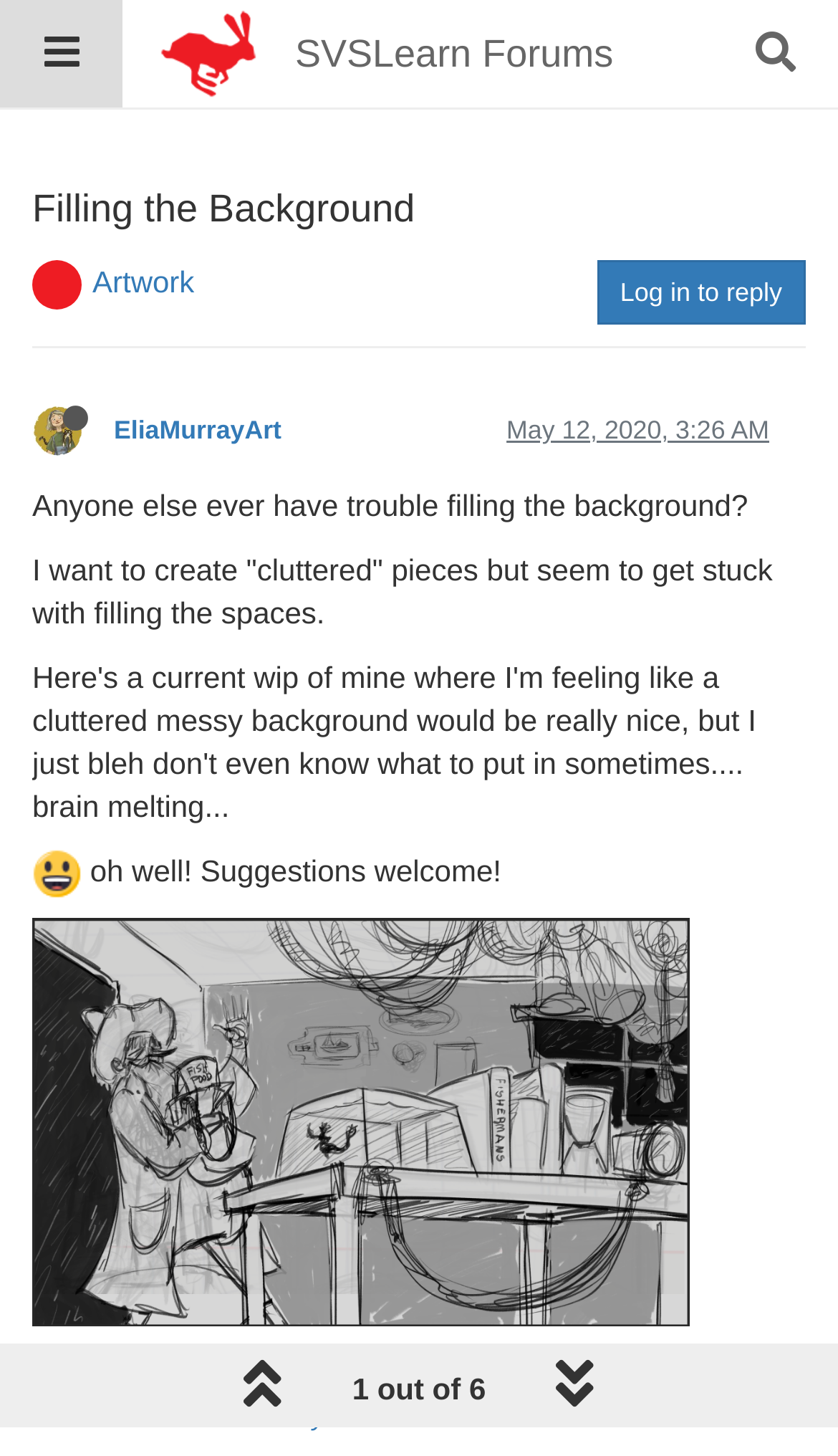Given the webpage screenshot and the description, determine the bounding box coordinates (top-left x, top-left y, bottom-right x, bottom-right y) that define the location of the UI element matching this description: 1 out of 6

[0.369, 0.932, 0.641, 0.985]